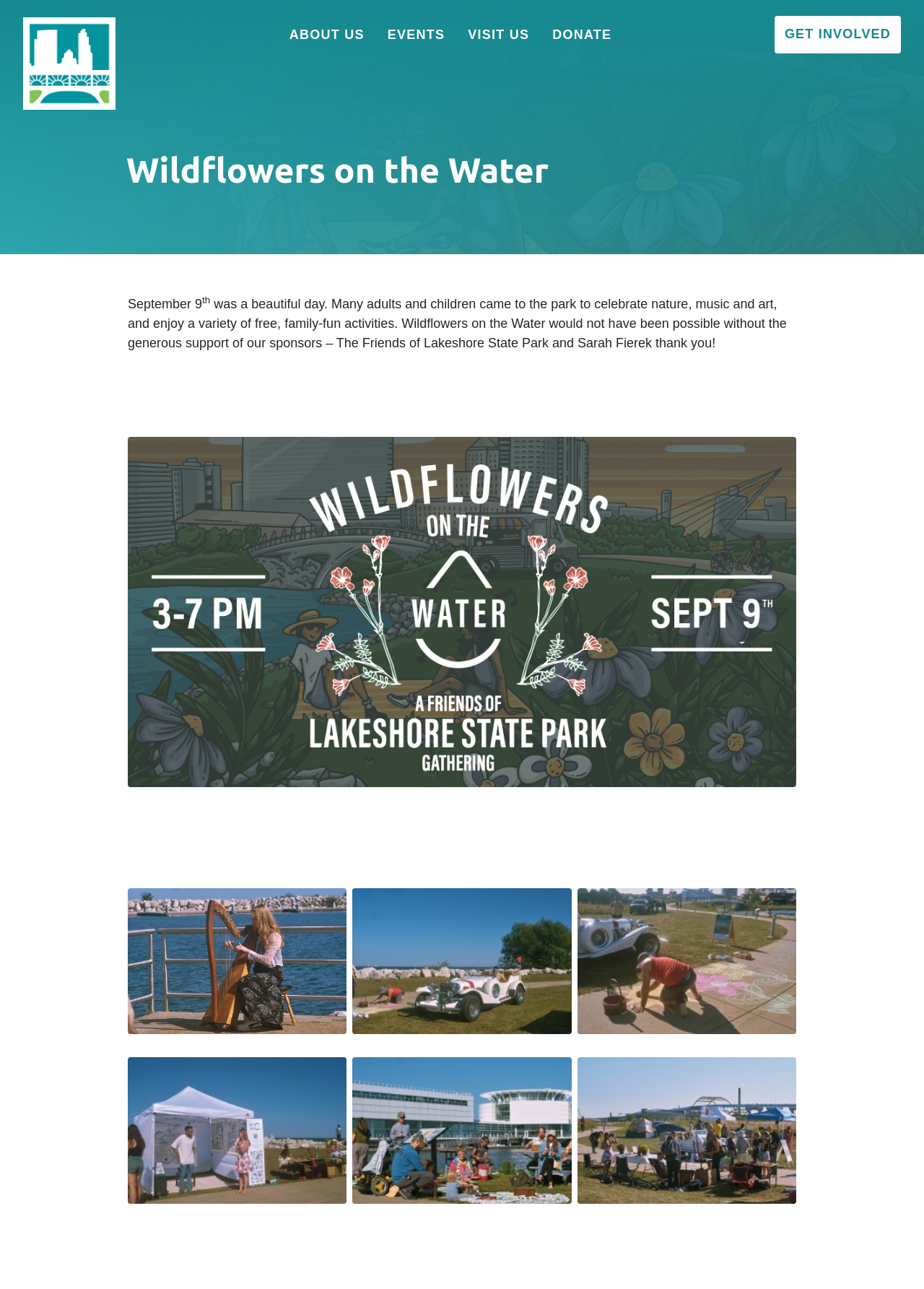What is the name of the park?
Respond with a short answer, either a single word or a phrase, based on the image.

Lakeshore State Park